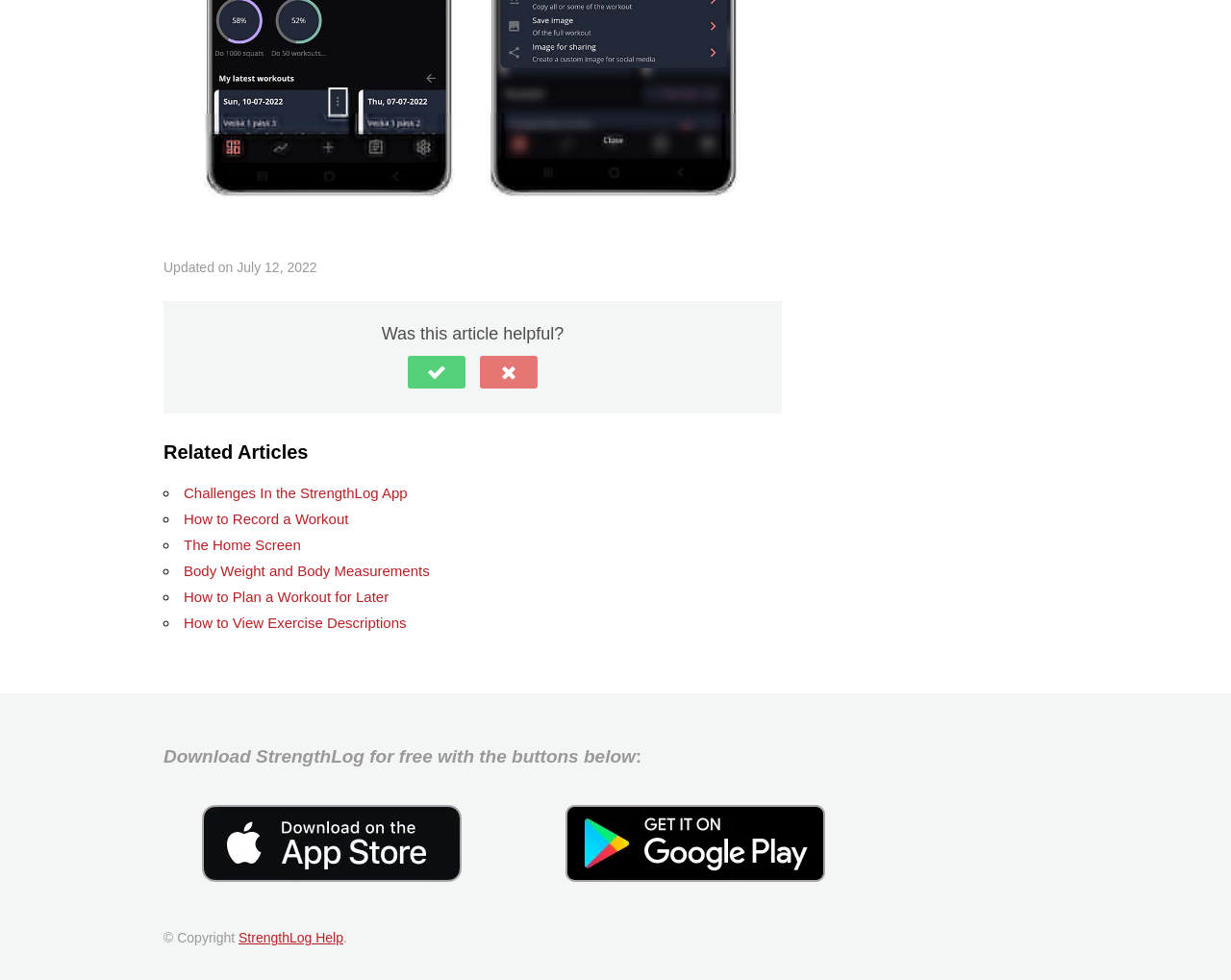Indicate the bounding box coordinates of the clickable region to achieve the following instruction: "Download StrengthLog Workout Log on App Store."

[0.164, 0.887, 0.375, 0.903]